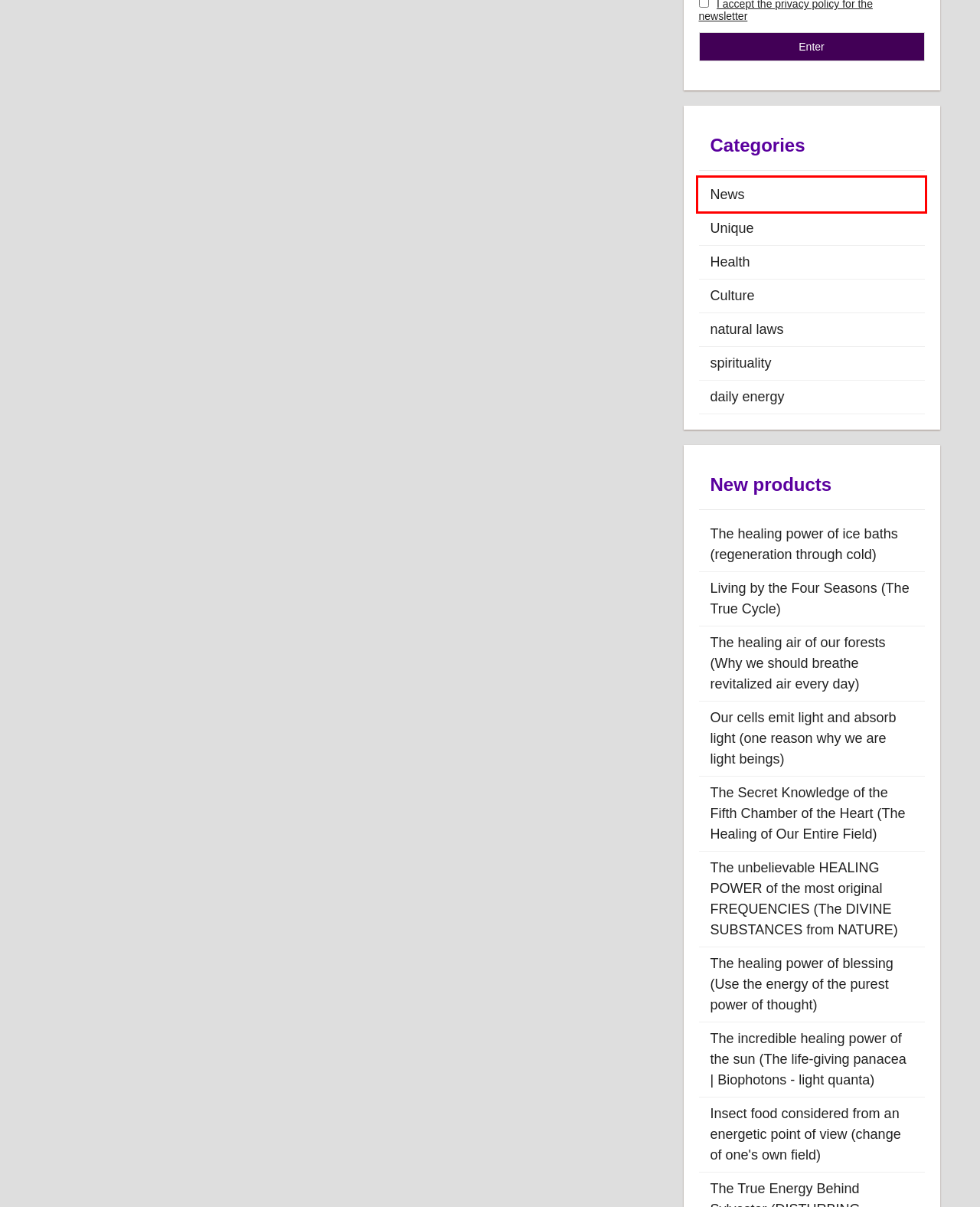You are looking at a screenshot of a webpage with a red bounding box around an element. Determine the best matching webpage description for the new webpage resulting from clicking the element in the red bounding box. Here are the descriptions:
A. The unbelievable HEALING POWER of the most original FREQUENCIES (The DIVINE SUBSTANCES from NATURE)
B. Current cosmic happenings | Updates & More
C. The healing power of blessing (Use the energy of the purest power of thought)
D. The incredible healing power of the sun (The life-giving panacea | Biophotons - light quanta)
E. The healing air of our forests (Why we should breathe revitalized air every day)
F. Our cells emit light and absorb light (one reason why we are light beings)
G. Insect food considered from an energetic point of view (change of one's own field)
H. The healing power of ice baths (regeneration through cold)

B